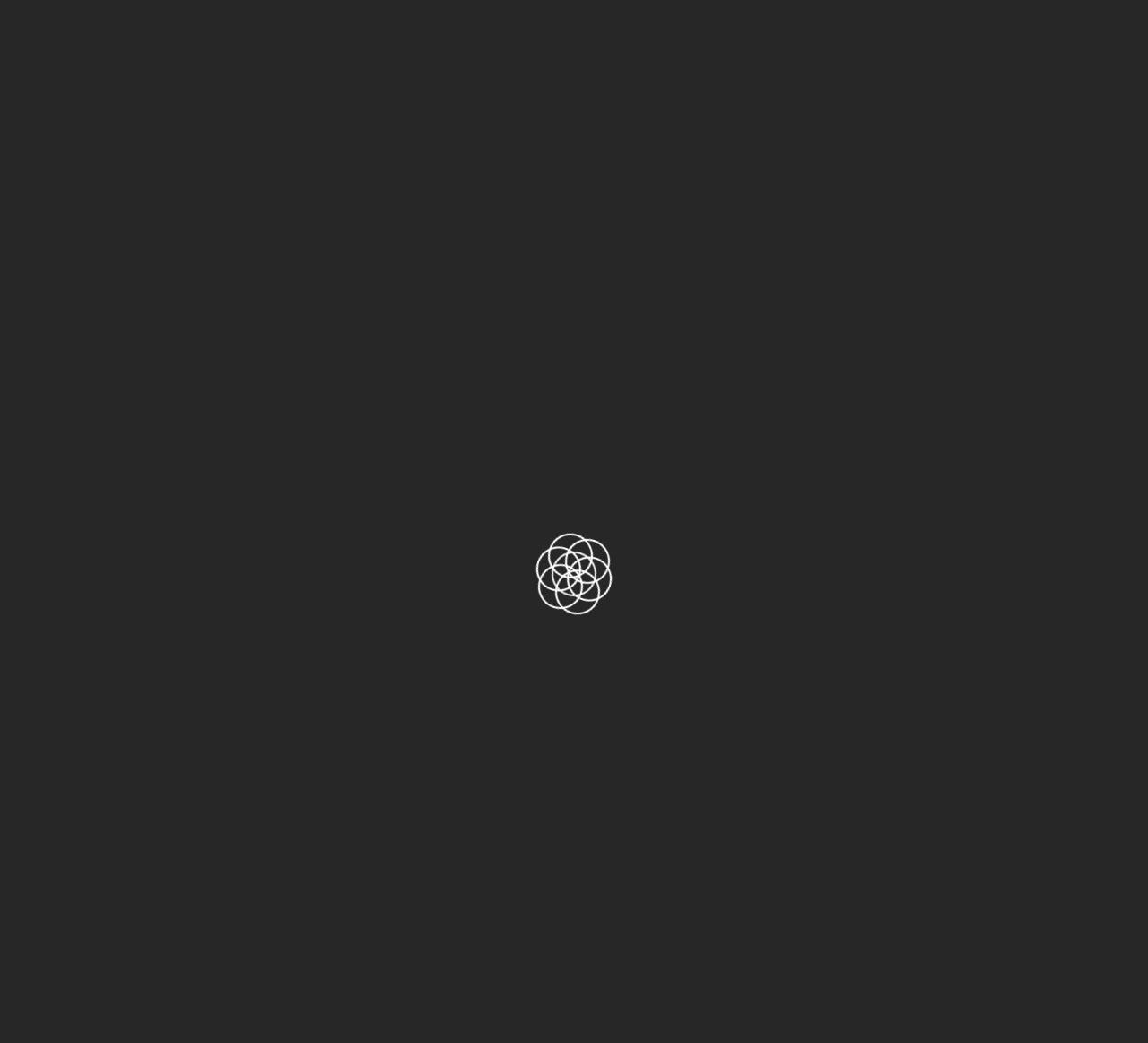What is the main topic of the article?
Look at the image and respond with a one-word or short-phrase answer.

College Football Games Helmets